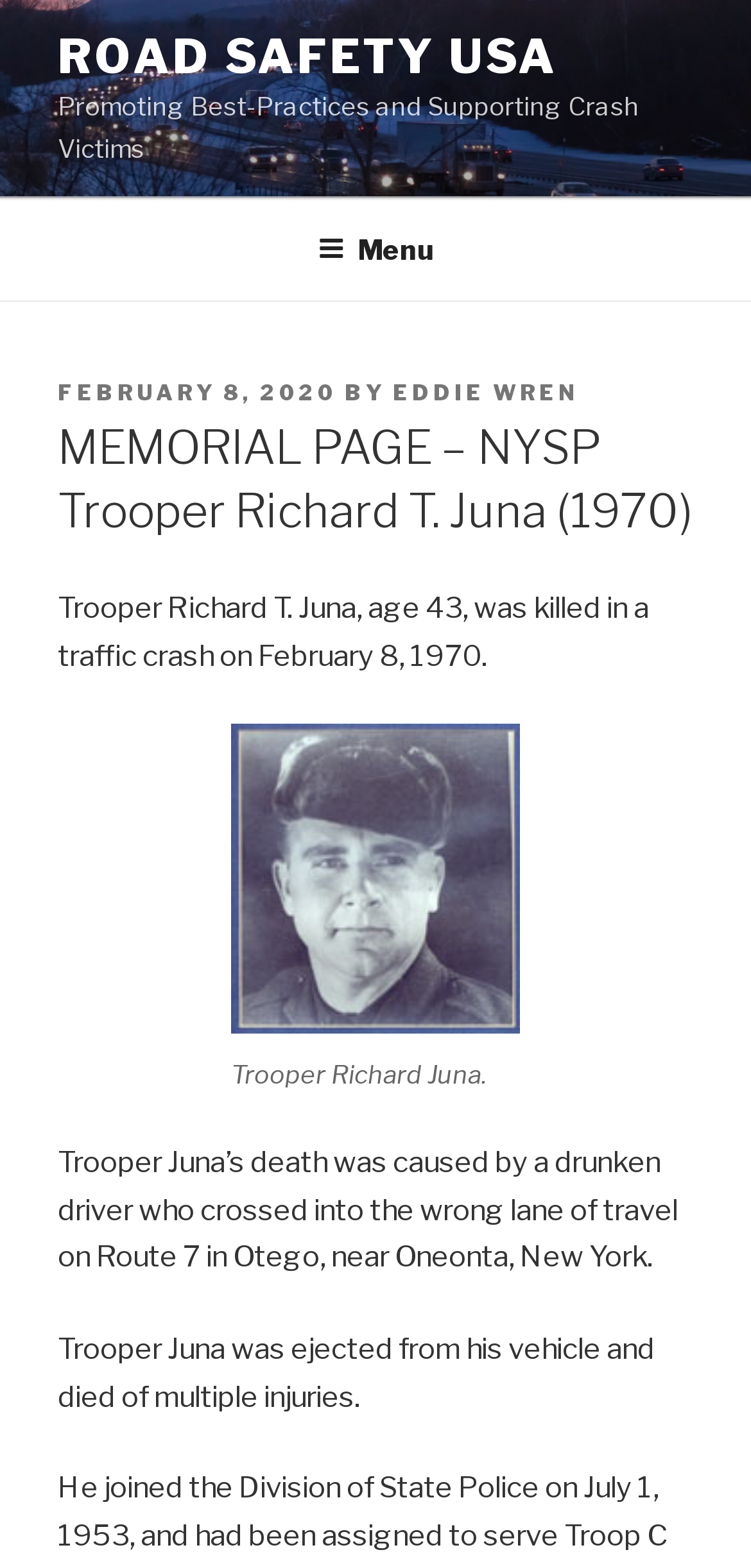Provide a one-word or brief phrase answer to the question:
What is the name of the road where the traffic crash occurred?

Route 7